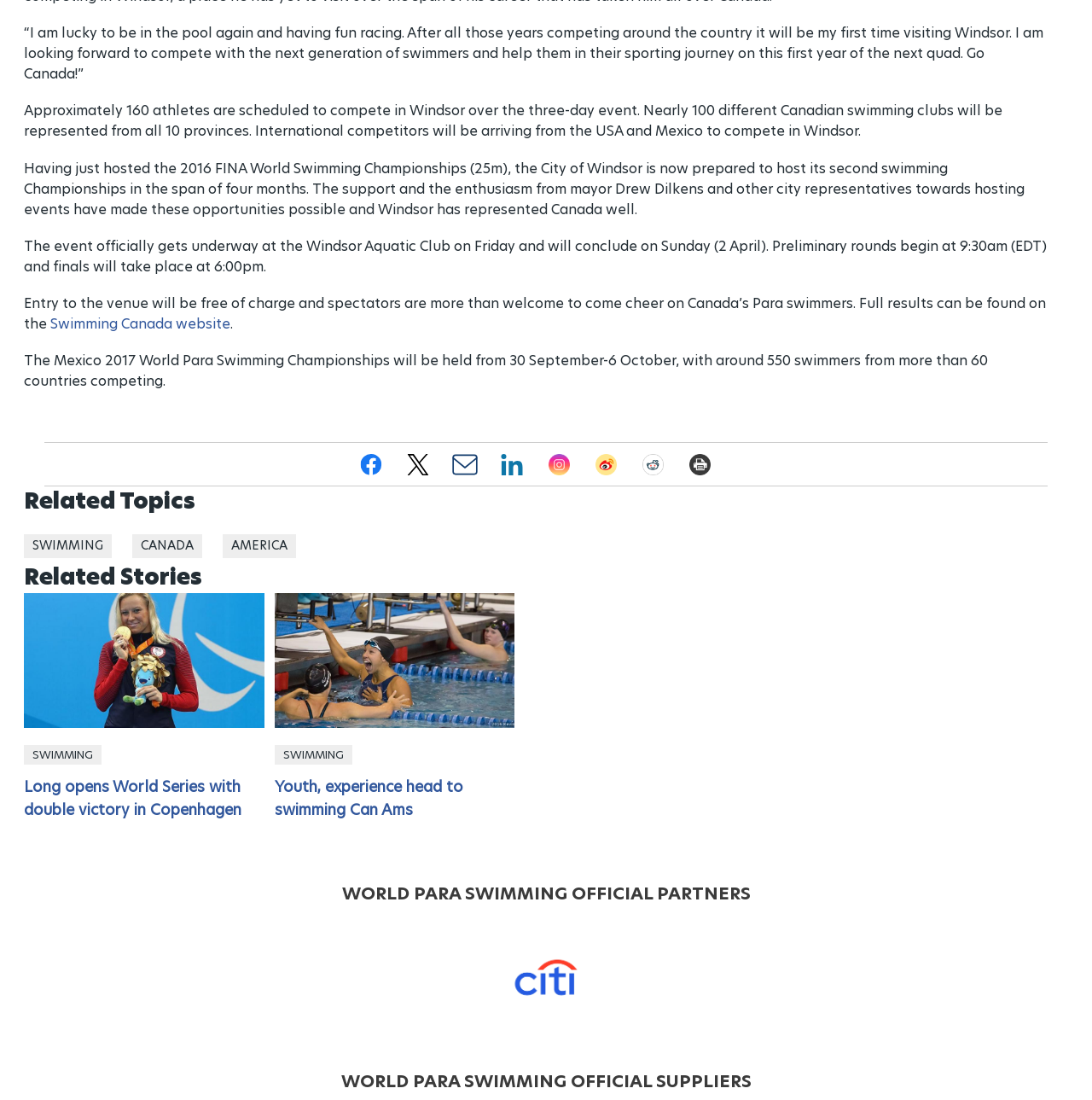Locate the bounding box coordinates of the clickable part needed for the task: "Read about how Telehealth appointments work".

None